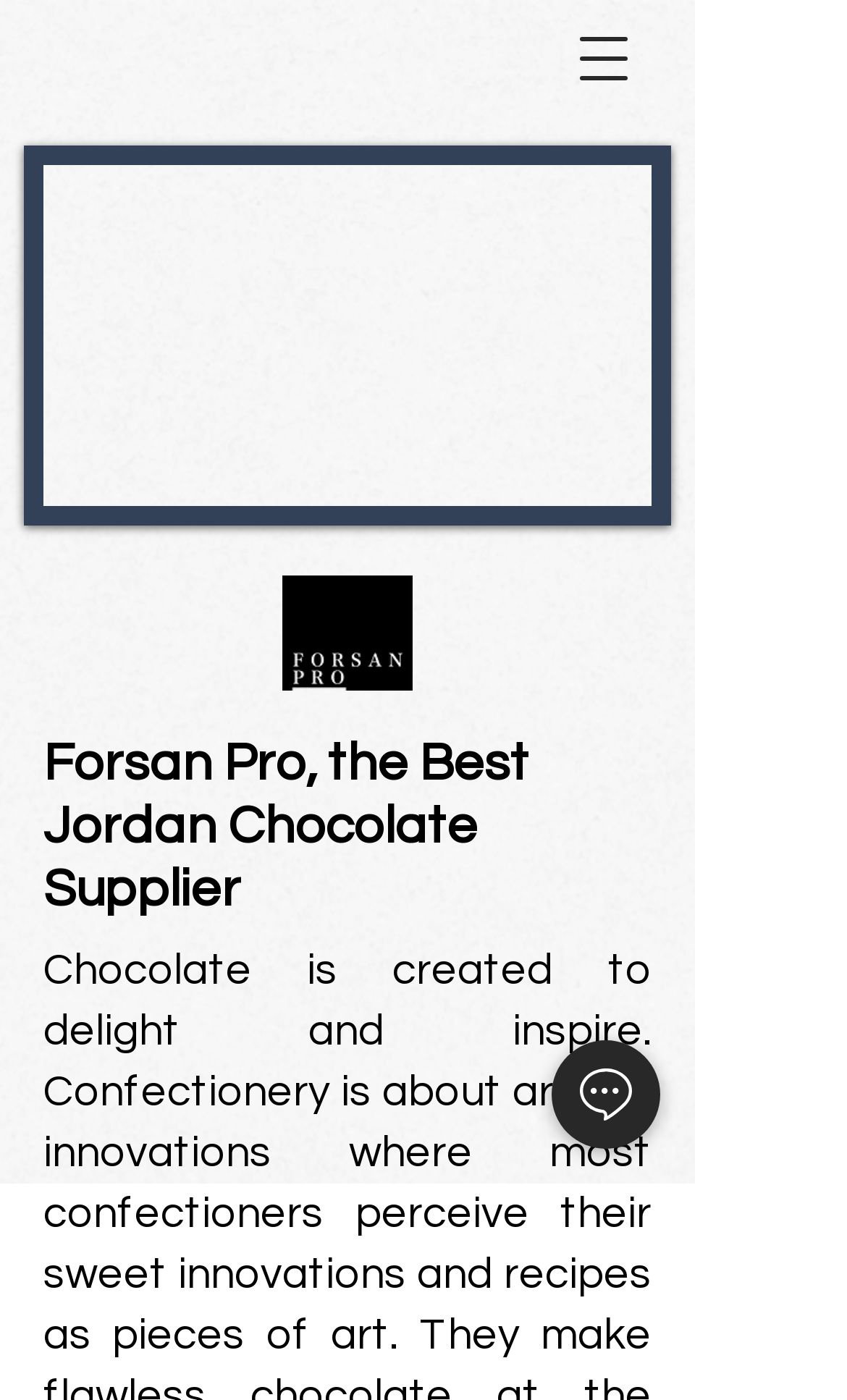Identify and provide the title of the webpage.

Forsan Pro, the Best Jordan Chocolate Supplier